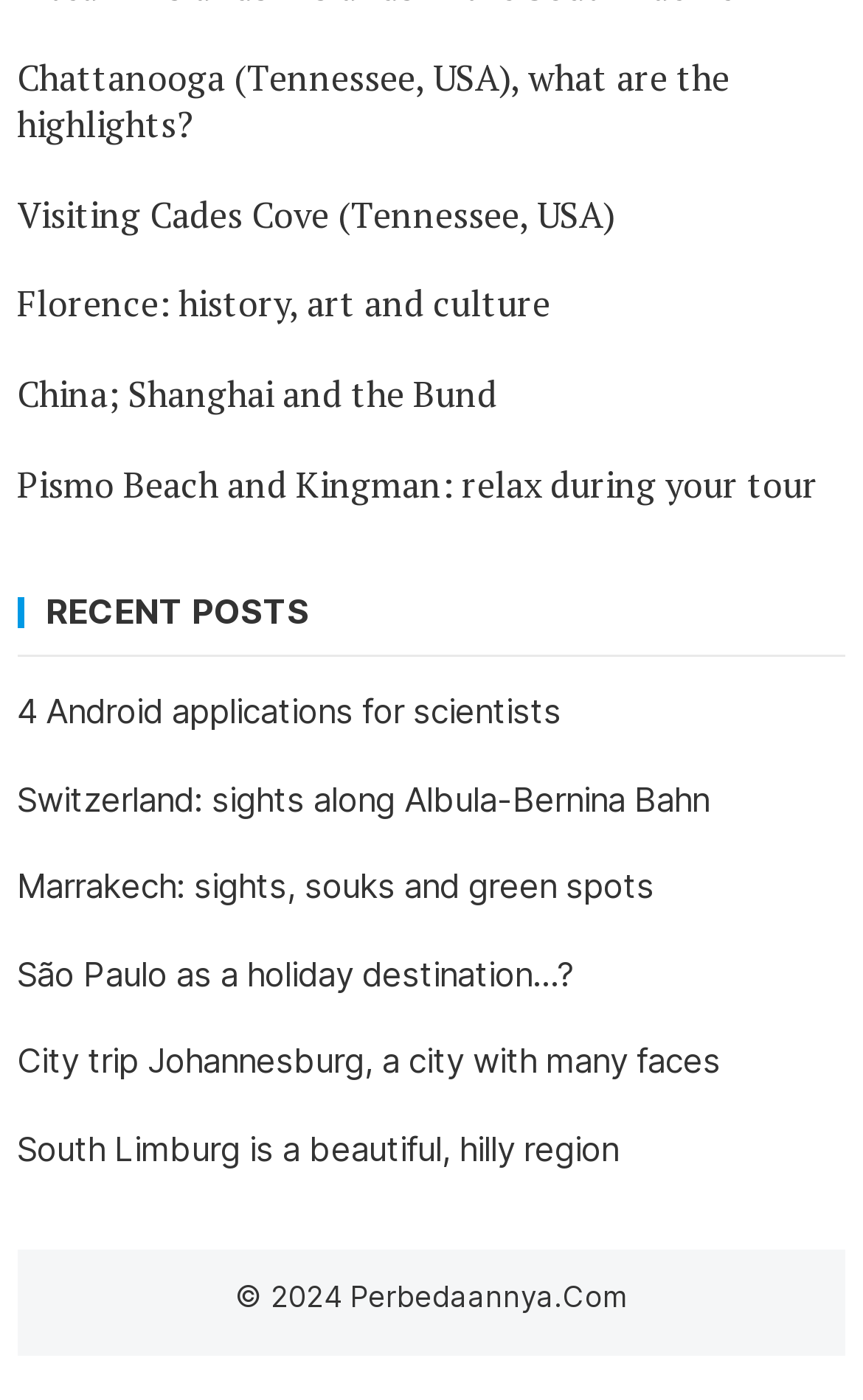Using the format (top-left x, top-left y, bottom-right x, bottom-right y), and given the element description, identify the bounding box coordinates within the screenshot: Switzerland: sights along Albula-Bernina Bahn

[0.02, 0.556, 0.823, 0.586]